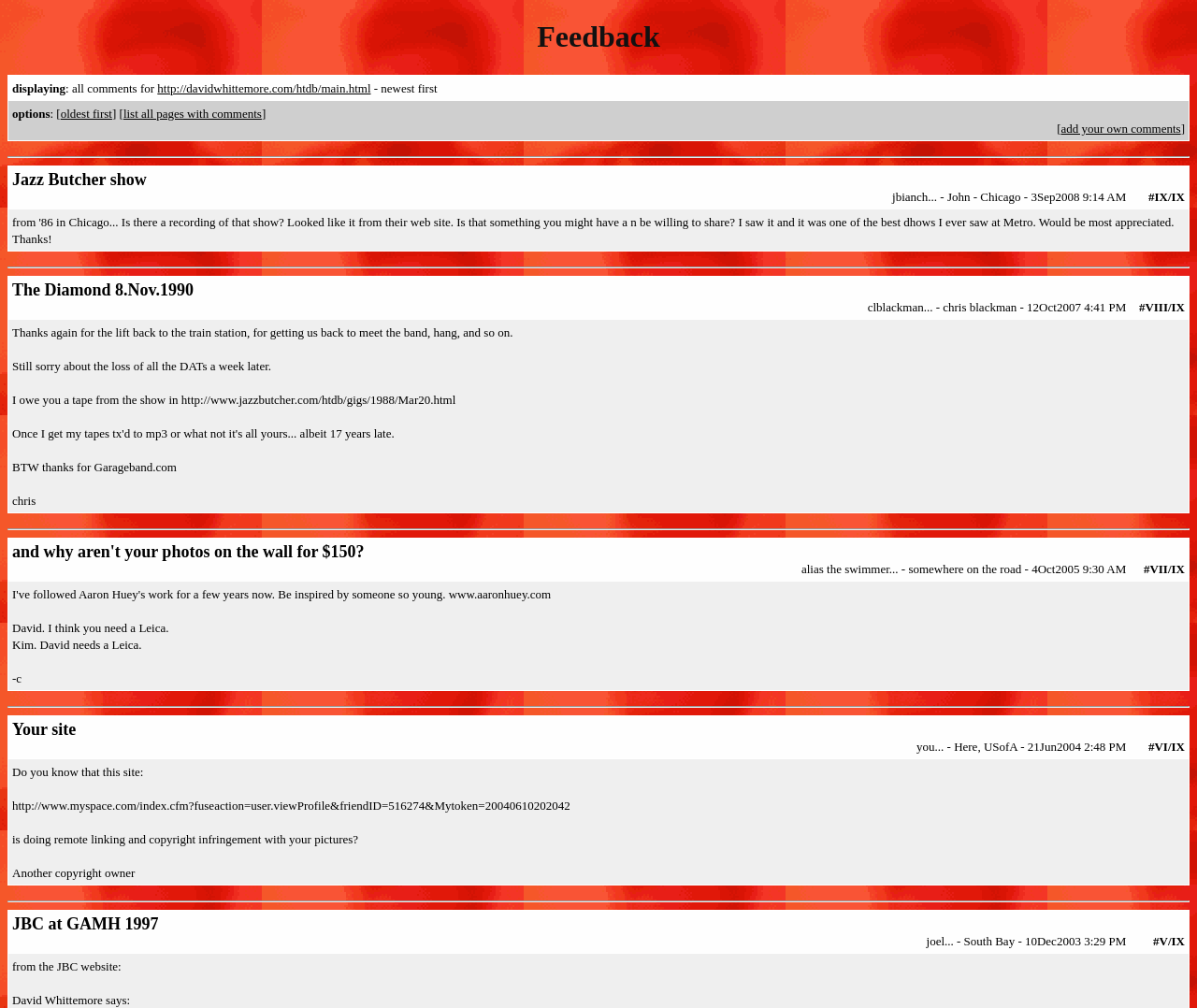Can users add their own comments on the webpage?
Deliver a detailed and extensive answer to the question.

The webpage provides an option for users to add their own comments, which is indicated by the link 'add your own comments' at the top of the page.